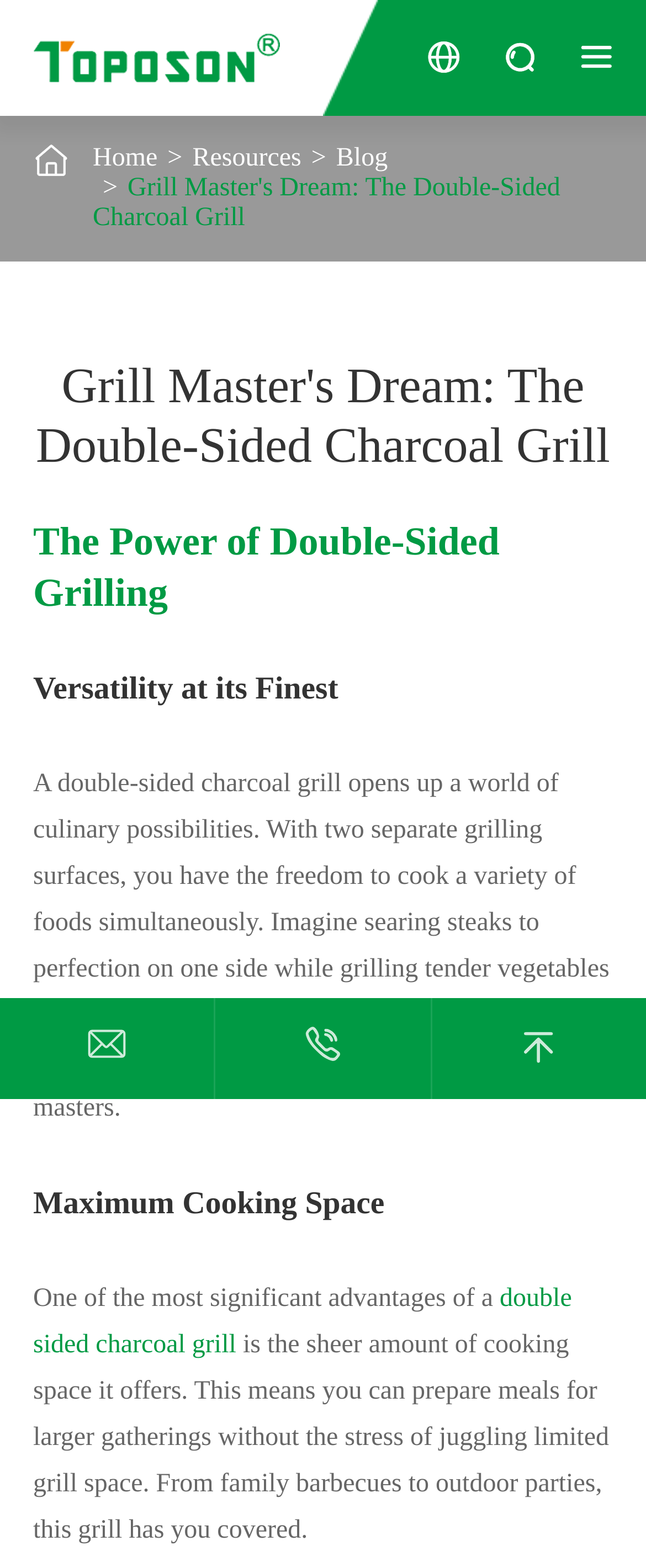Locate the bounding box coordinates of the element to click to perform the following action: 'Click on the company logo'. The coordinates should be given as four float values between 0 and 1, in the form of [left, top, right, bottom].

[0.051, 0.021, 0.433, 0.053]